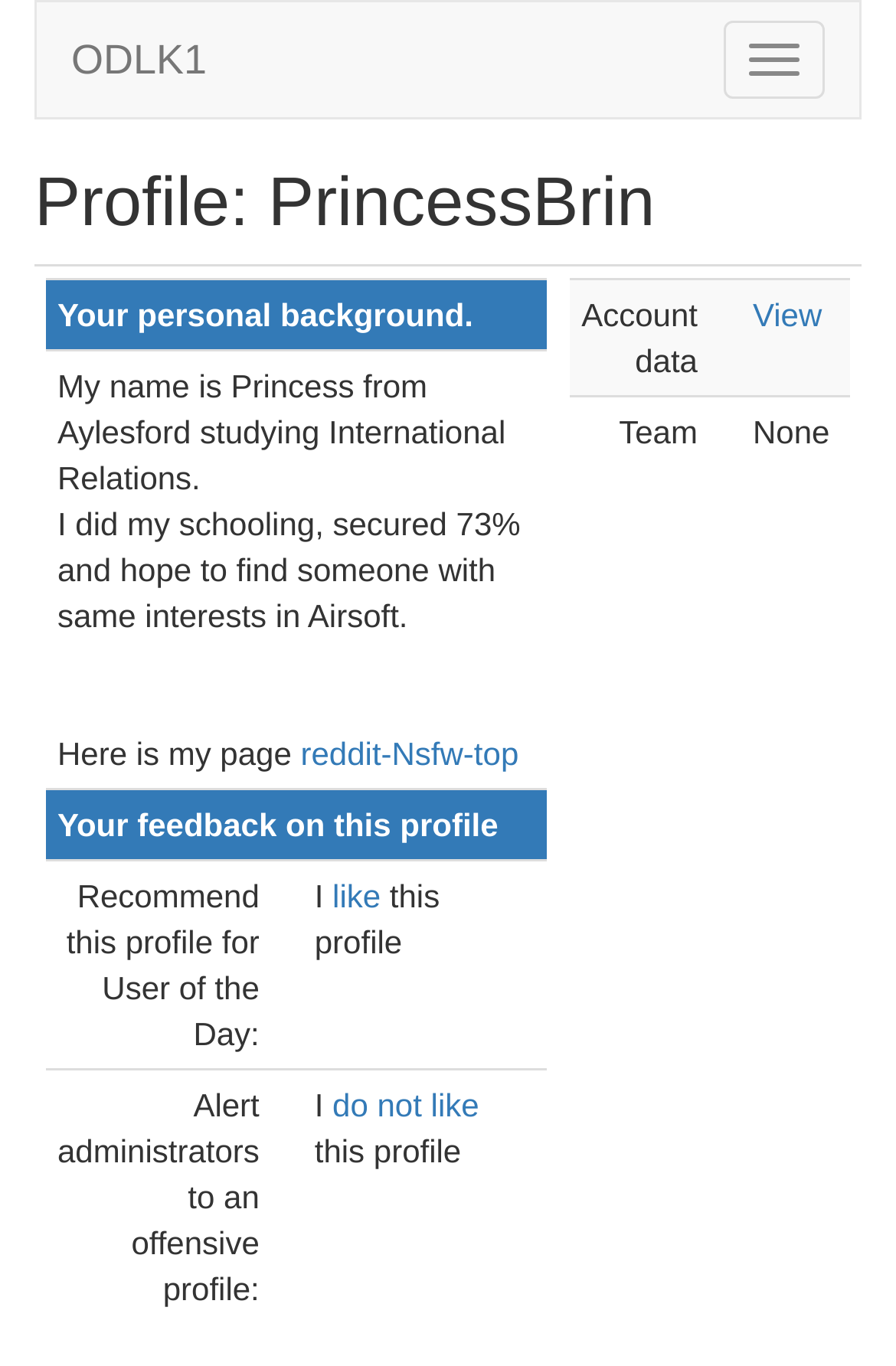Summarize the webpage with intricate details.

This webpage is a profile page for a user named PrincessBrin. At the top, there is a heading with the title "Profile: PrincessBrin". Below the heading, there is a table that takes up most of the page's width. The table has several rows, each containing information about the user's profile.

In the first row, there is a column header that says "Your personal background." followed by a grid cell that contains a brief description of the user. The description reads, "My name is Princess from Aylesford studying International Relations. I did my schooling, secured 73% and hope to find someone with same interests in Airsoft. Here is my page reddit-Nsfw-top." The grid cell also contains a link to the user's Reddit page.

The second row has a column header that says "Your feedback on this profile" followed by two grid cells. The first grid cell contains a label that says "Recommend this profile for User of the Day:" and the second grid cell contains two options: "I like this profile" and "I do not like this profile". The "I like this profile" option has a link to "like" the profile, and the "I do not like this profile" option has a link to report the profile to administrators.

On the right side of the page, there is another table that contains account data. The table has two rows, each with two grid cells. The first row has a grid cell that says "Account data" and another grid cell with a "View" link. The second row has a grid cell that says "Team" and another grid cell that says "None".

At the top-right corner of the page, there is a button with no label. On the top-left corner, there is a link that says "ODLK1".